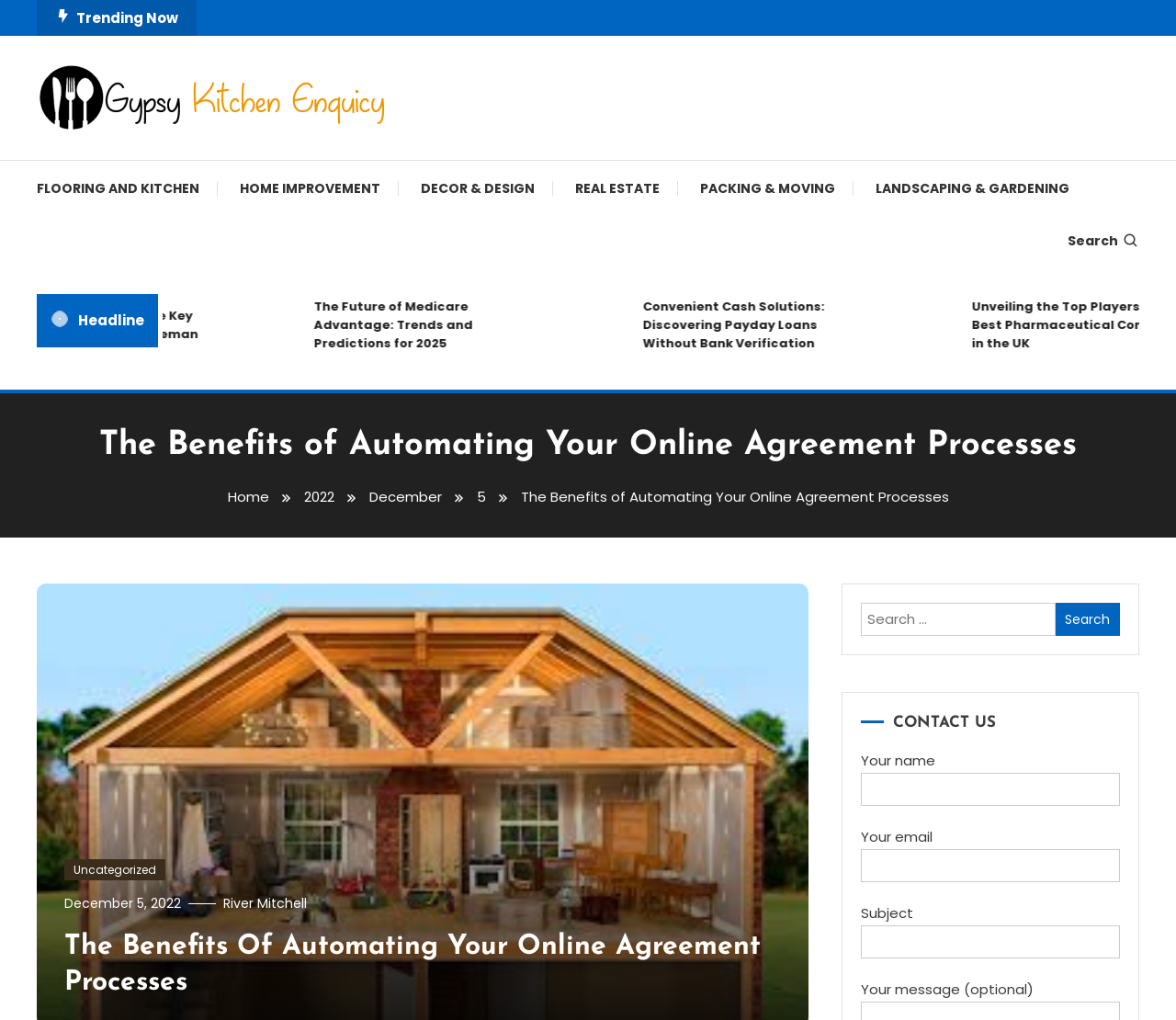What is the name of the blog?
Use the screenshot to answer the question with a single word or phrase.

Gypsy Kitchen Quincy